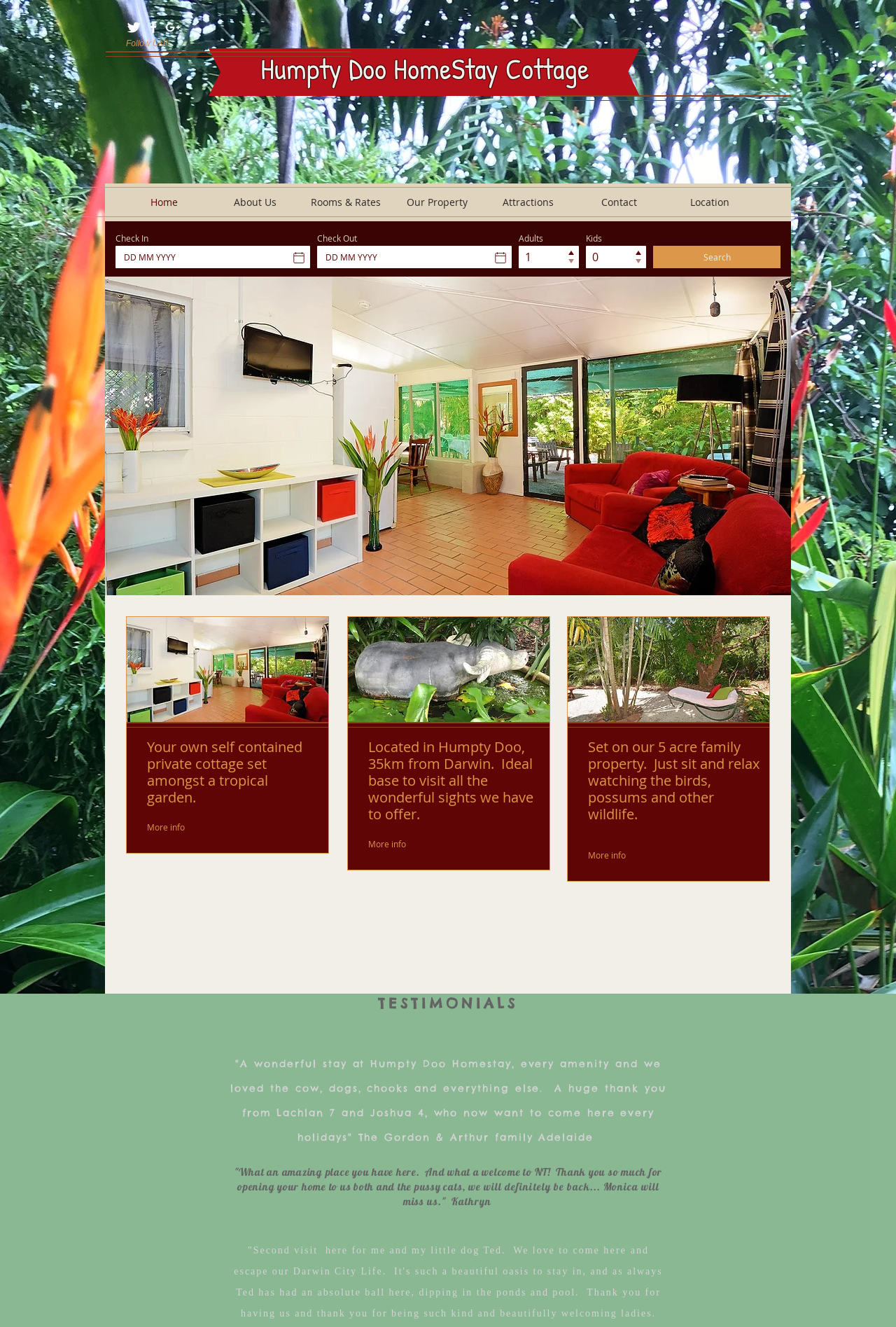What type of wildlife can be seen on the property?
Give a detailed explanation using the information visible in the image.

The webpage mentions that guests can sit and relax watching the birds, possums, and other wildlife on the 5-acre family property, indicating that these types of wildlife can be seen on the property.